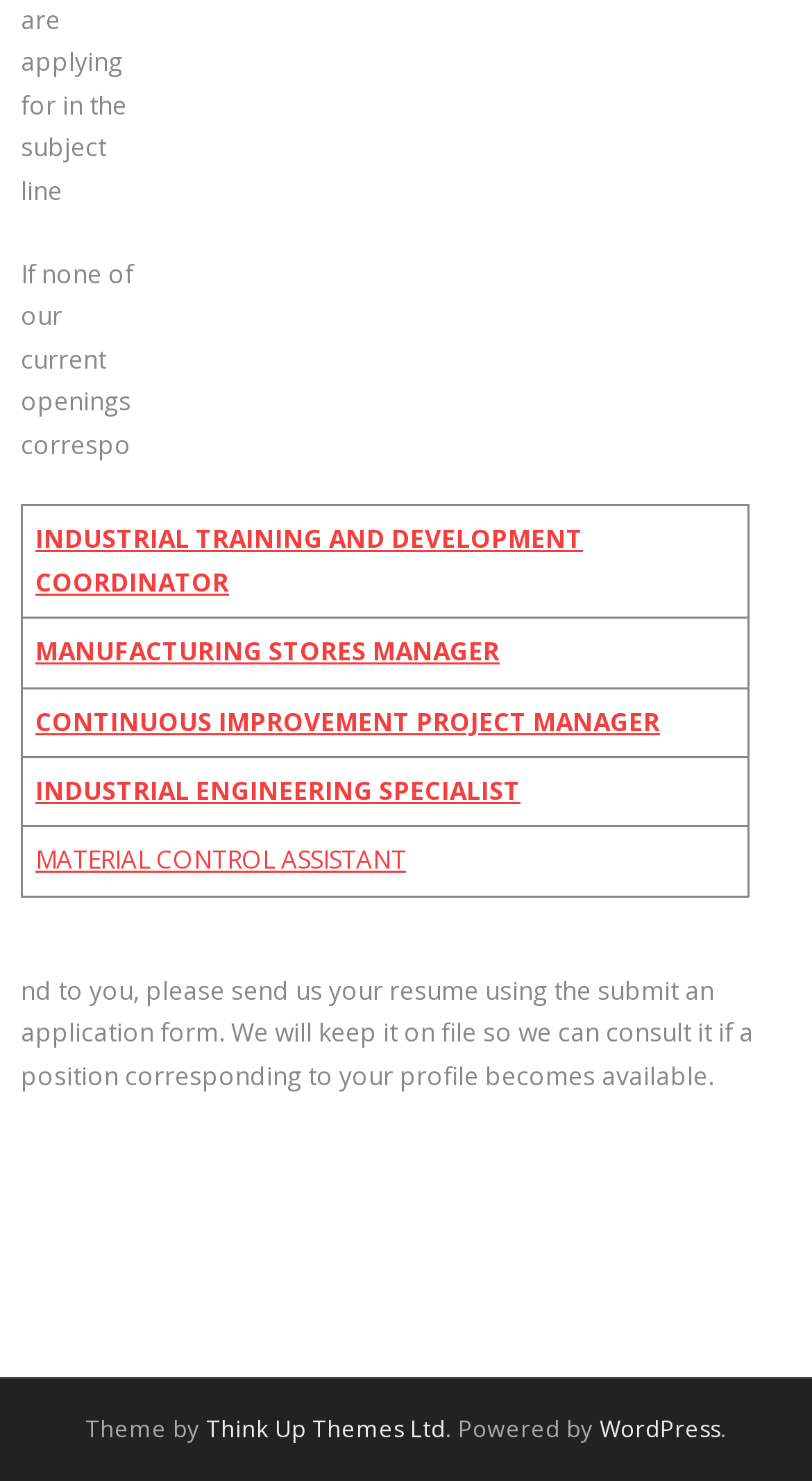Using the given element description, provide the bounding box coordinates (top-left x, top-left y, bottom-right x, bottom-right y) for the corresponding UI element in the screenshot: INDUSTRIAL ENGINEERING SPECIALIST

[0.044, 0.522, 0.641, 0.546]